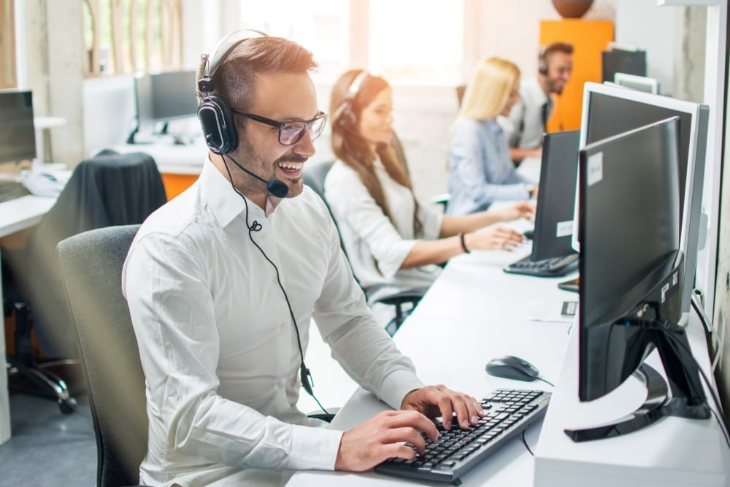Generate an elaborate caption that covers all aspects of the image.

In a vibrant office environment, a male customer service representative sits at a desk, fully engaged in his work. He wears a white button-up shirt and a headset, smiling as he types on his keyboard, suggesting a positive interaction with a customer. Behind him, two female colleagues are also visible, focused on their tasks, adding to the collaborative atmosphere of the workspace. The bright lighting from large windows illuminates the room, enhancing the modern and dynamic feel of the office, which is equipped with multiple computer screens, emphasizing a tech-savvy work culture.